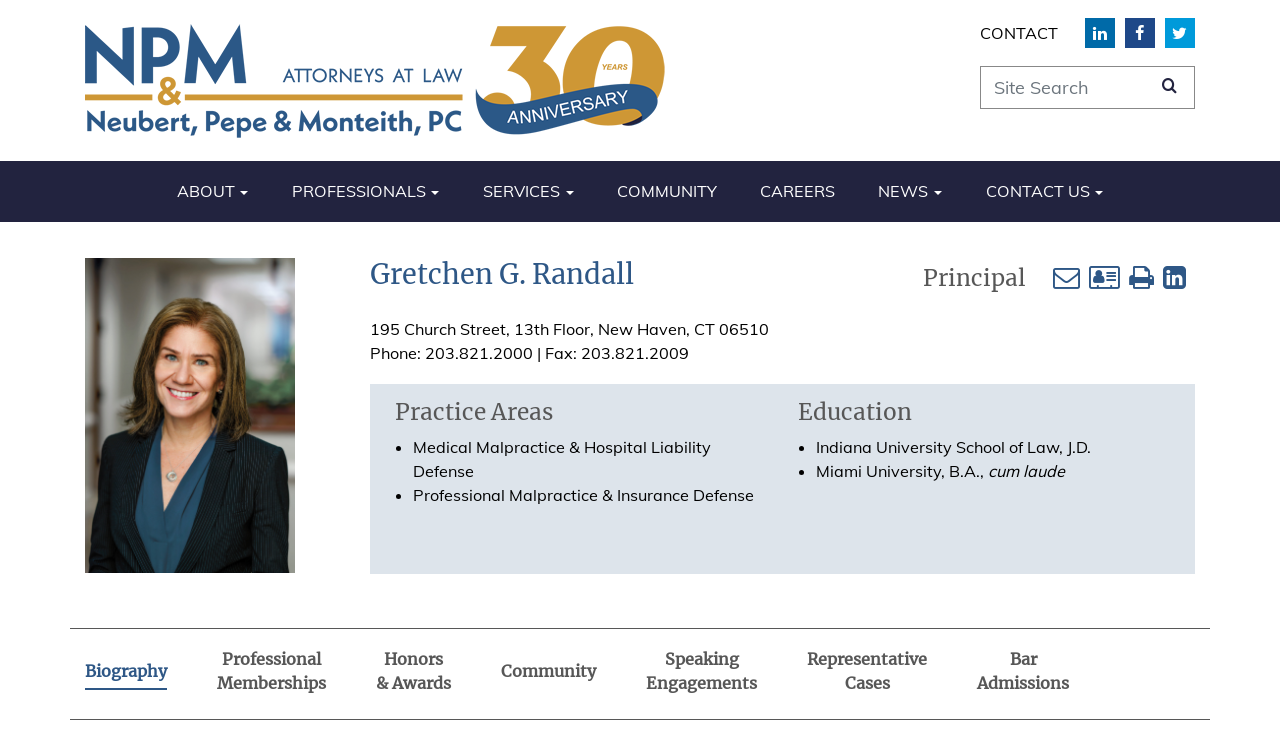Locate the bounding box coordinates of the element you need to click to accomplish the task described by this instruction: "View medical malpractice practice area".

[0.323, 0.597, 0.555, 0.658]